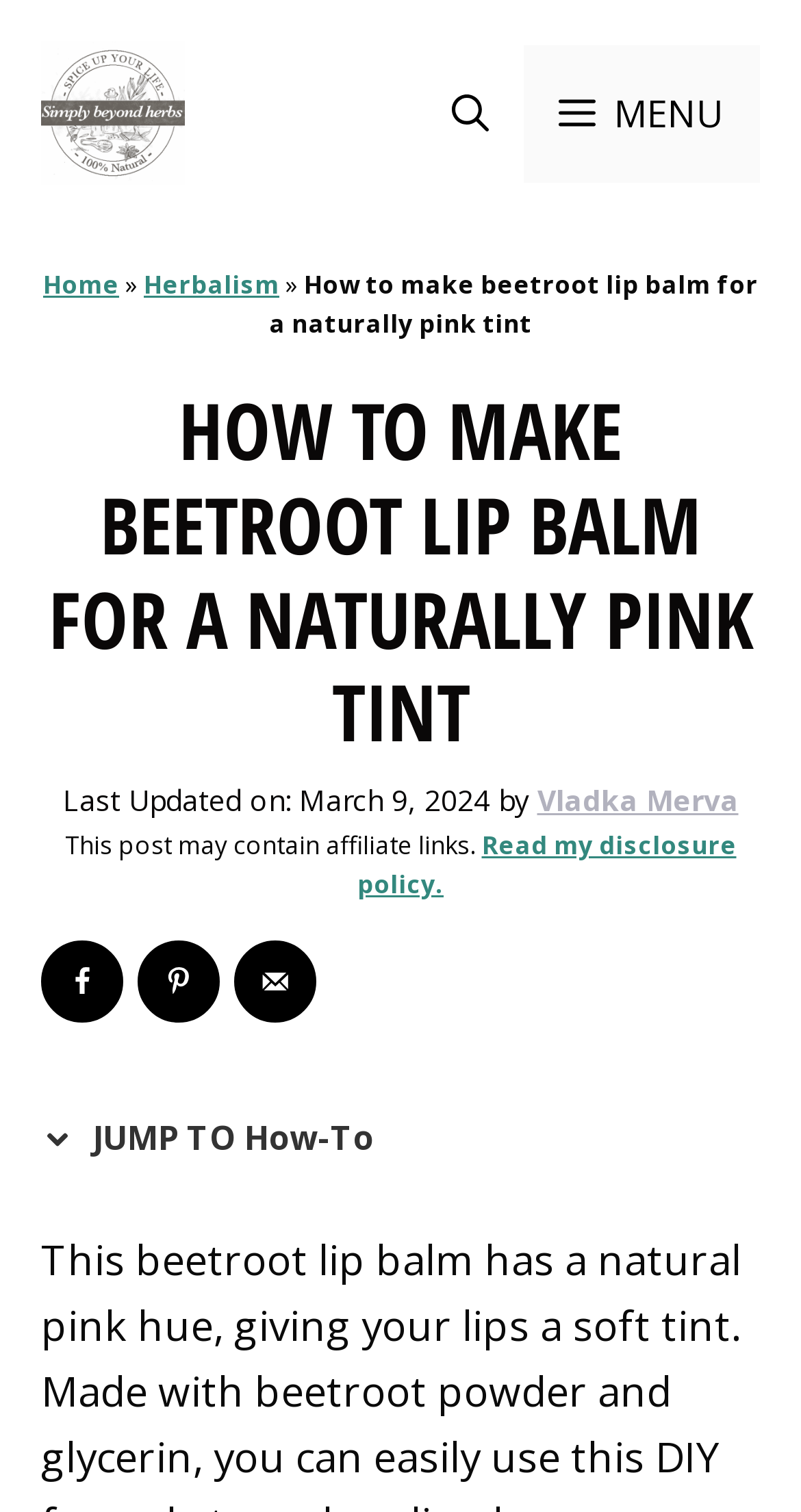Determine the bounding box coordinates of the region that needs to be clicked to achieve the task: "Open the search bar".

[0.521, 0.029, 0.654, 0.12]